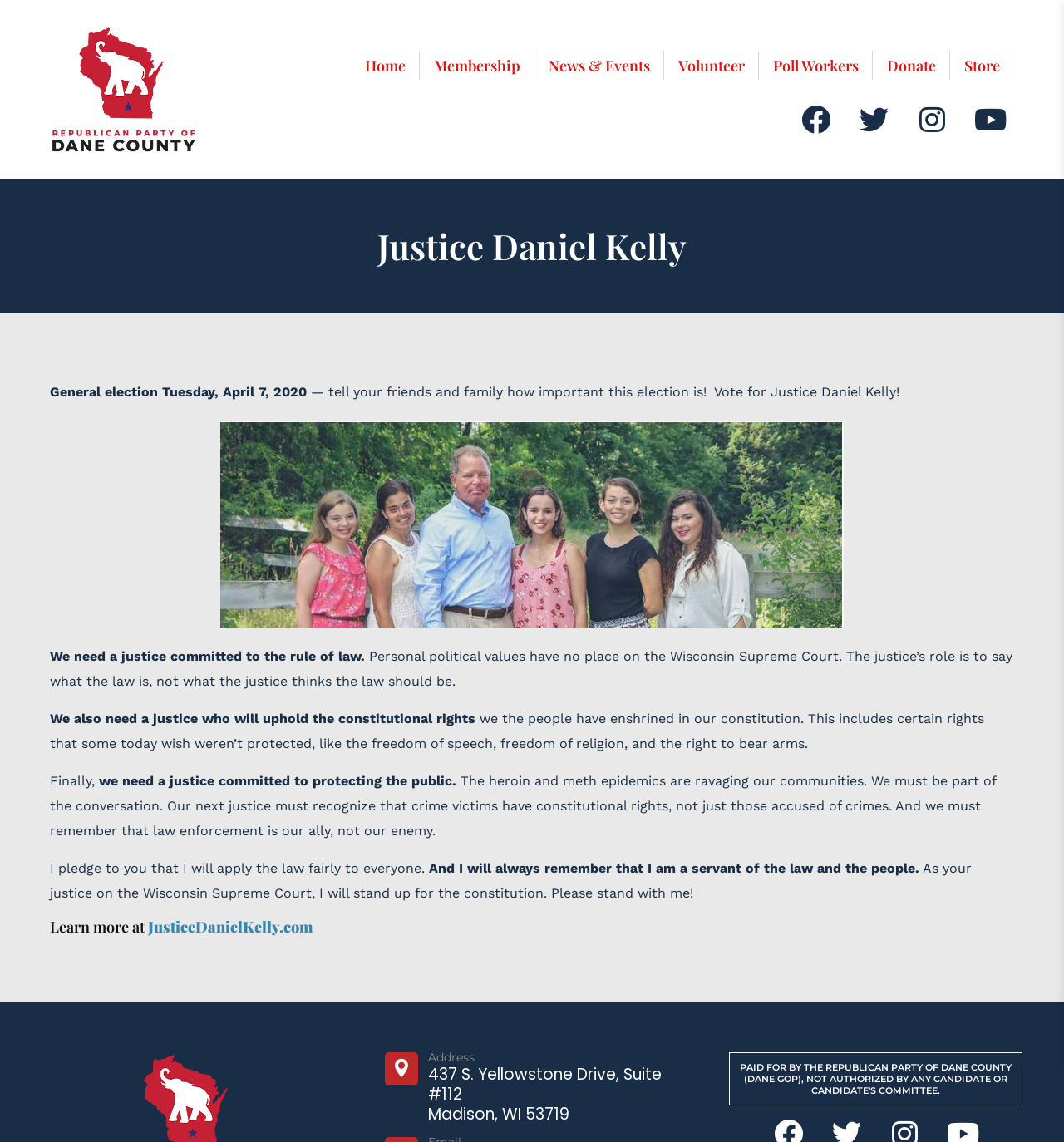Explain the webpage in detail, including its primary components.

This webpage is about Justice Daniel Kelly, a Republican candidate for the Wisconsin Supreme Court. At the top, there are several links to different sections of the website, including "Home", "Membership", "News & Events", "Volunteer", "Poll Workers", "Donate", and "Store". Additionally, there are links to the candidate's social media profiles on Facebook, Twitter, Instagram, and YouTube.

Below the navigation links, there is a main section that takes up most of the page. It starts with a heading that reads "Justice Daniel Kelly". Below the heading, there is a series of paragraphs that outline the candidate's platform and values. The text emphasizes the importance of upholding the rule of law, protecting constitutional rights, and serving the people.

To the right of the main section, there is a column with a heading that reads "Address". It lists the address of the Republican Party of Dane County, which is supporting the candidate.

At the very bottom of the page, there is a disclaimer that reads "PAID FOR BY THE REPUBLICAN PARTY OF DANE COUNTY (DANE GOP), NOT AUTHORIZED BY ANY CANDIDATE OR CANDIDATE'S COMMITTEE."